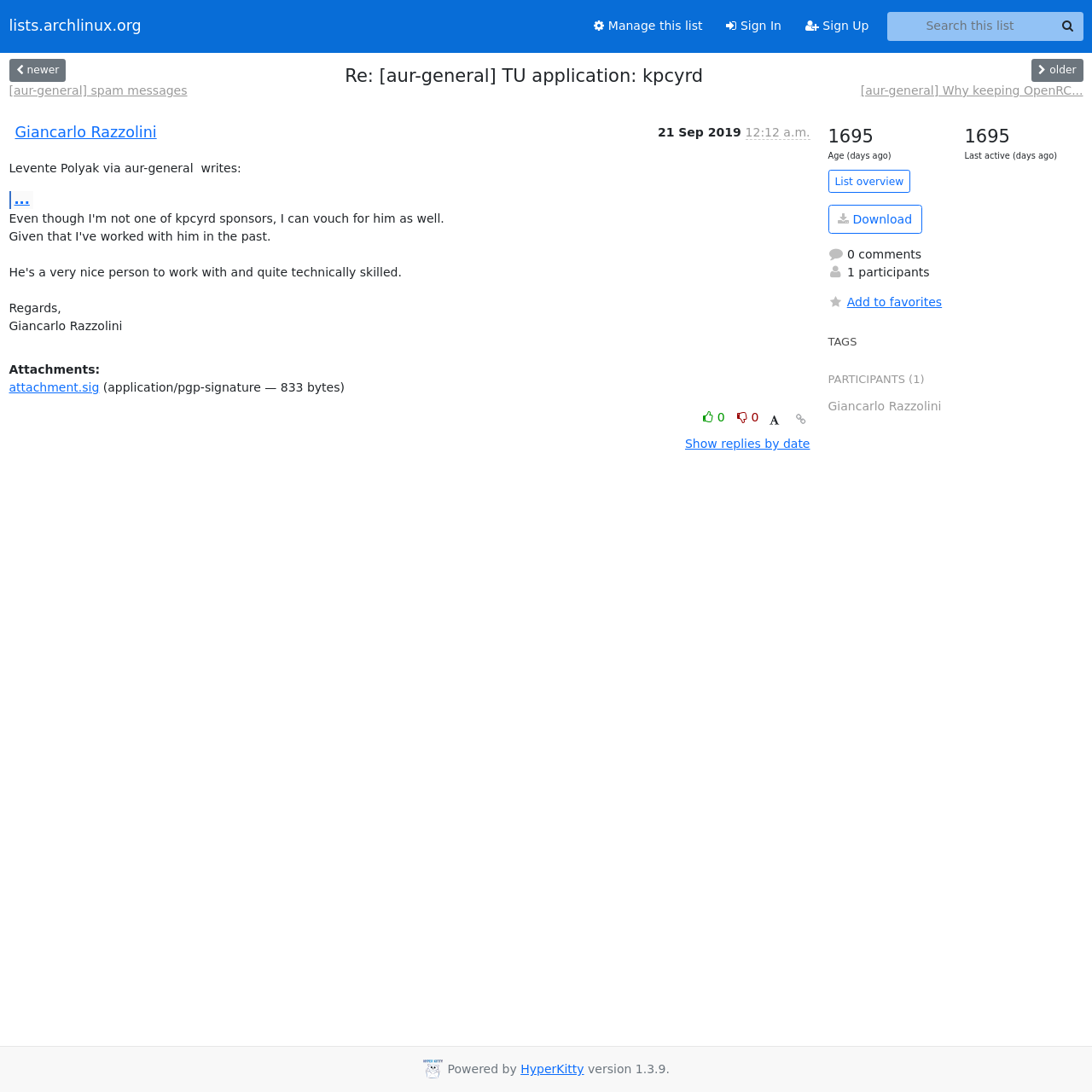Pinpoint the bounding box coordinates of the area that must be clicked to complete this instruction: "View thread".

[0.008, 0.075, 0.171, 0.091]